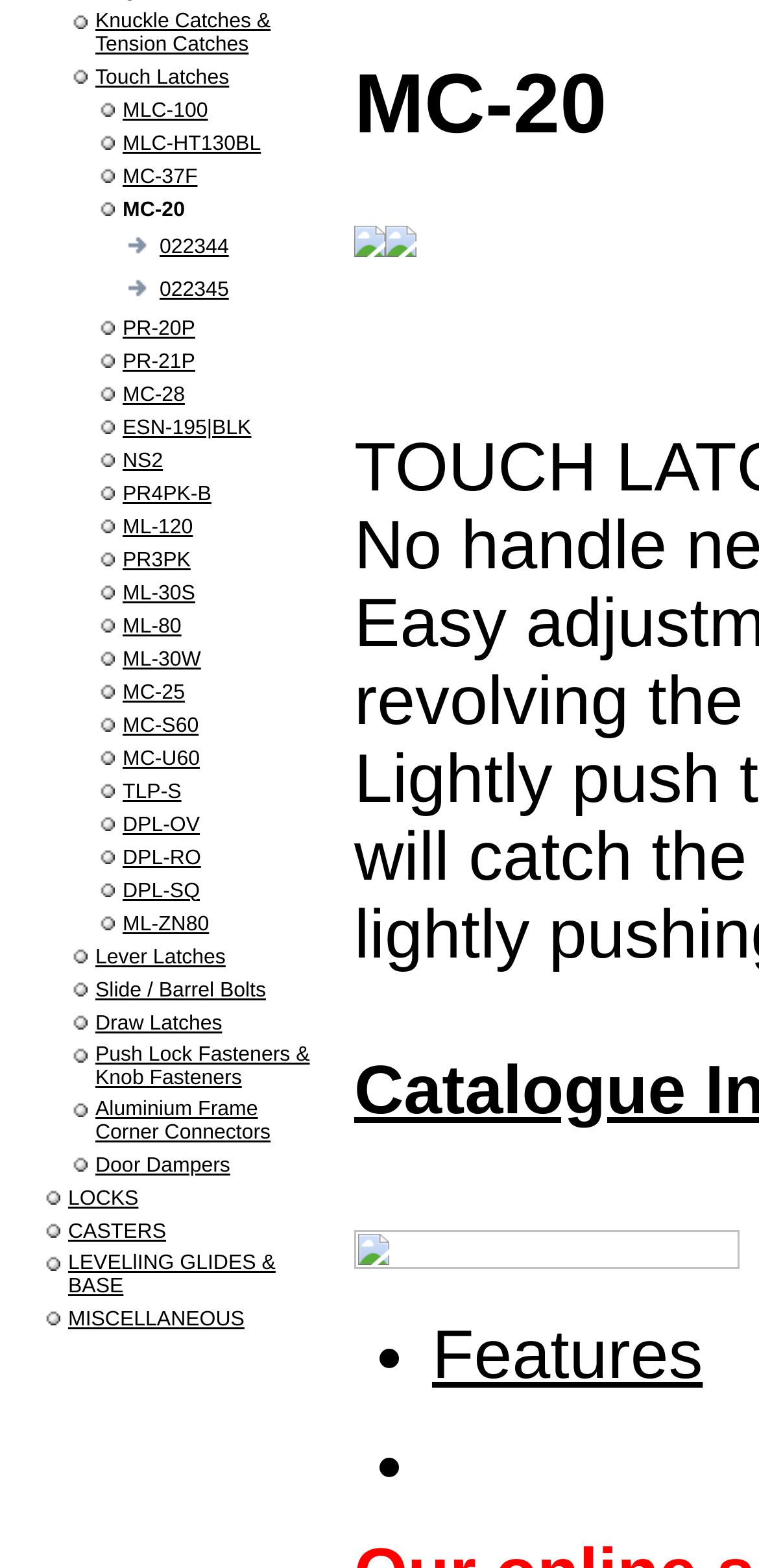Extract the bounding box coordinates for the UI element described by the text: "Door Dampers". The coordinates should be in the form of [left, top, right, bottom] with values between 0 and 1.

[0.126, 0.735, 0.303, 0.75]